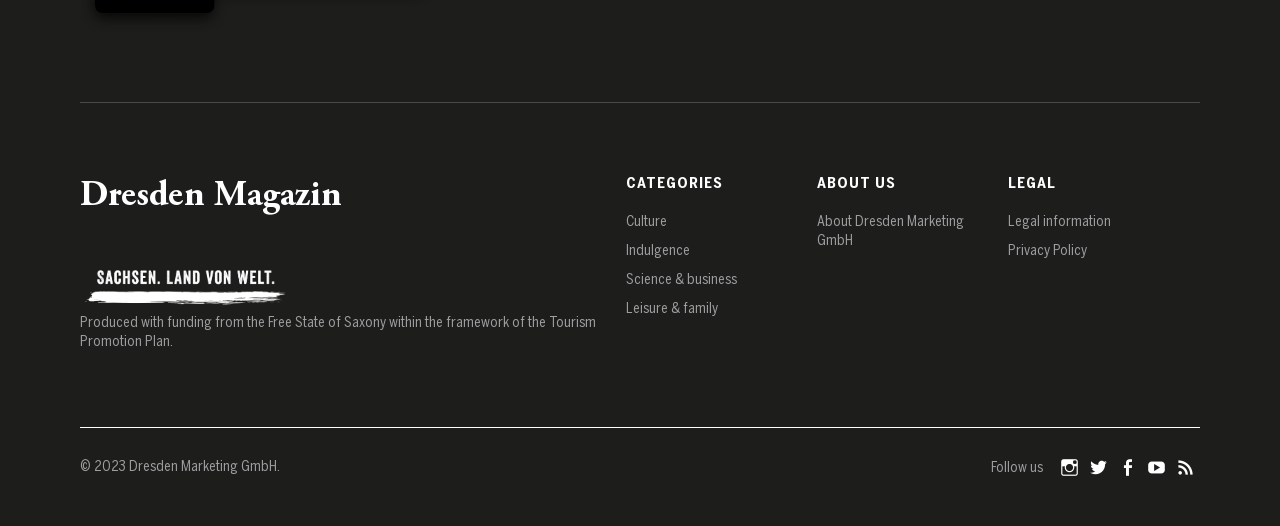Locate the bounding box coordinates of the region to be clicked to comply with the following instruction: "Click on Culture". The coordinates must be four float numbers between 0 and 1, in the form [left, top, right, bottom].

[0.489, 0.405, 0.521, 0.437]